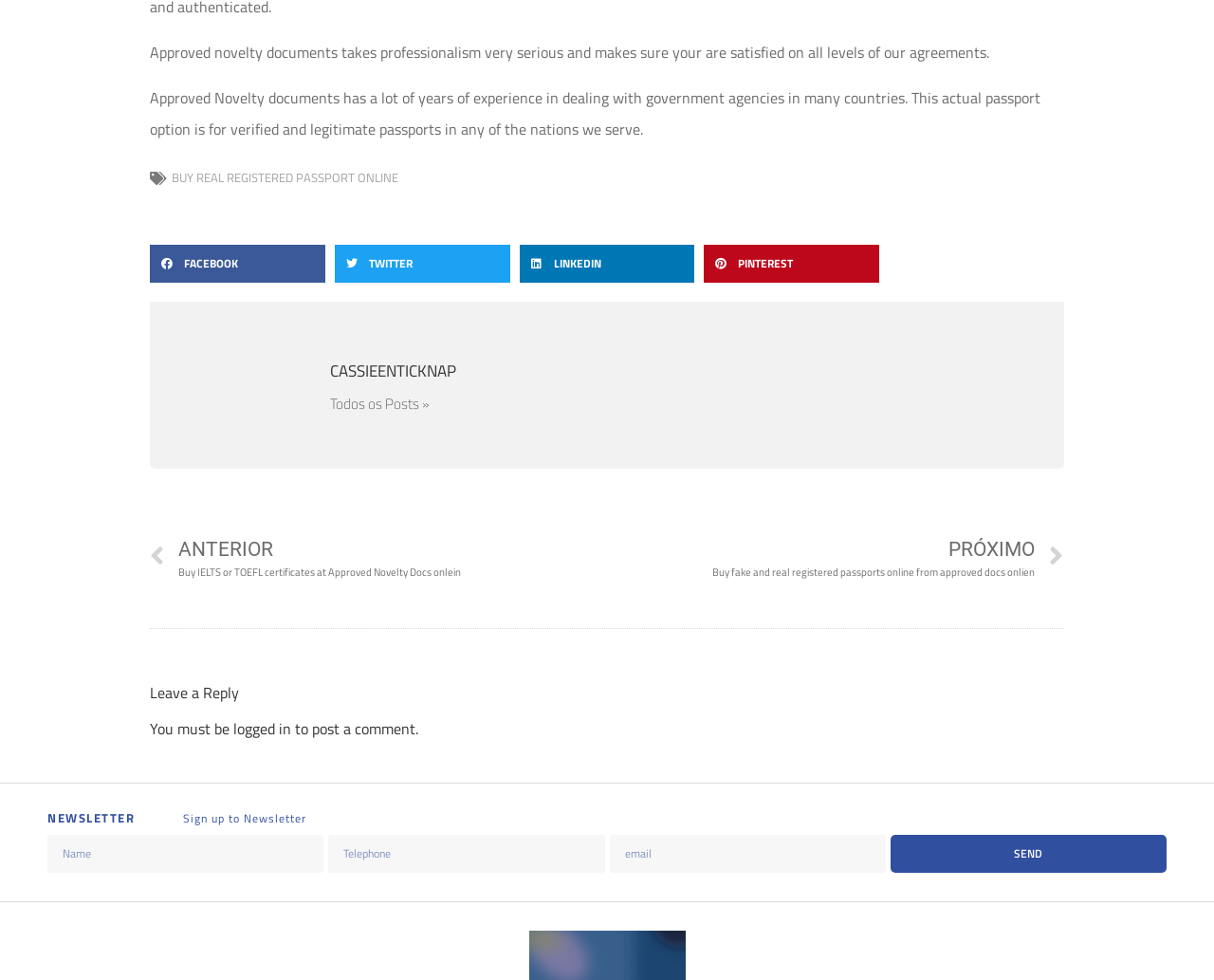What is the main service offered by Approved Novelty documents?
Based on the screenshot, answer the question with a single word or phrase.

Passport services